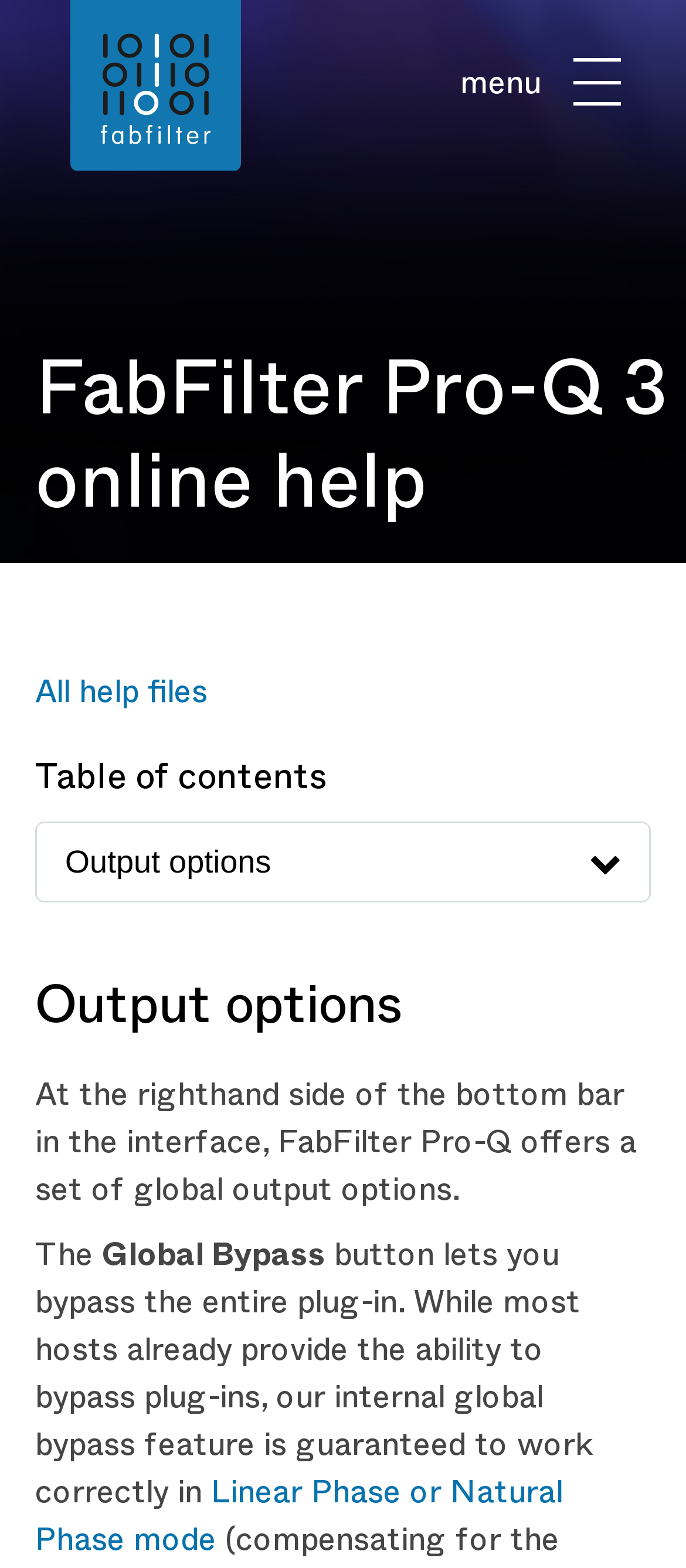Please provide the bounding box coordinates for the element that needs to be clicked to perform the following instruction: "Click FabFilter". The coordinates should be given as four float numbers between 0 and 1, i.e., [left, top, right, bottom].

[0.103, 0.0, 0.351, 0.109]